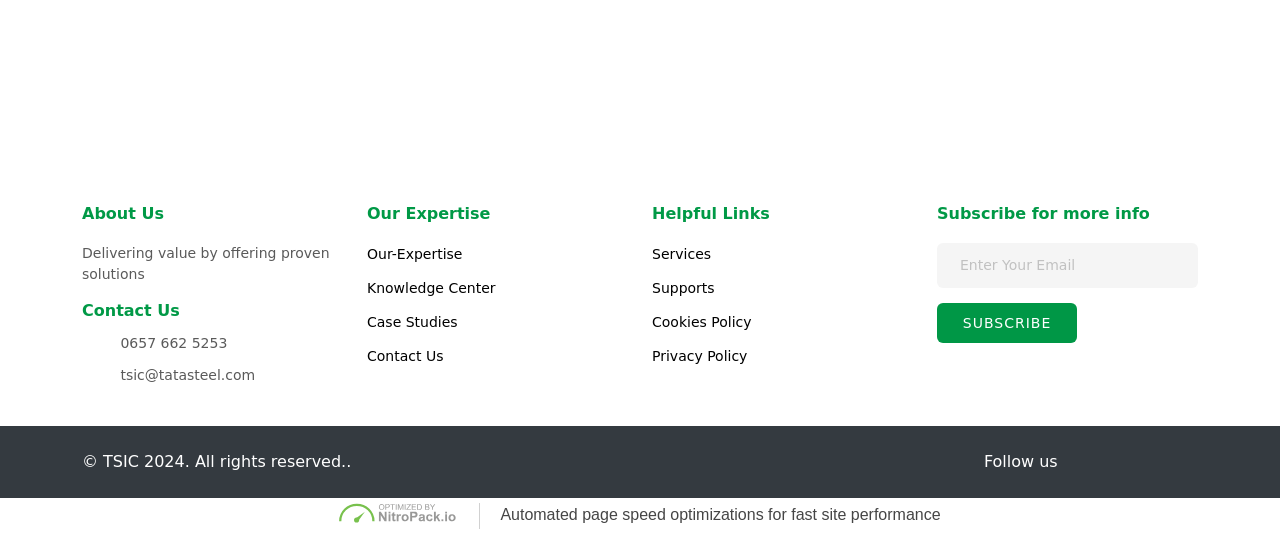What is the year mentioned in the copyright notice?
Provide a concise answer using a single word or phrase based on the image.

2024